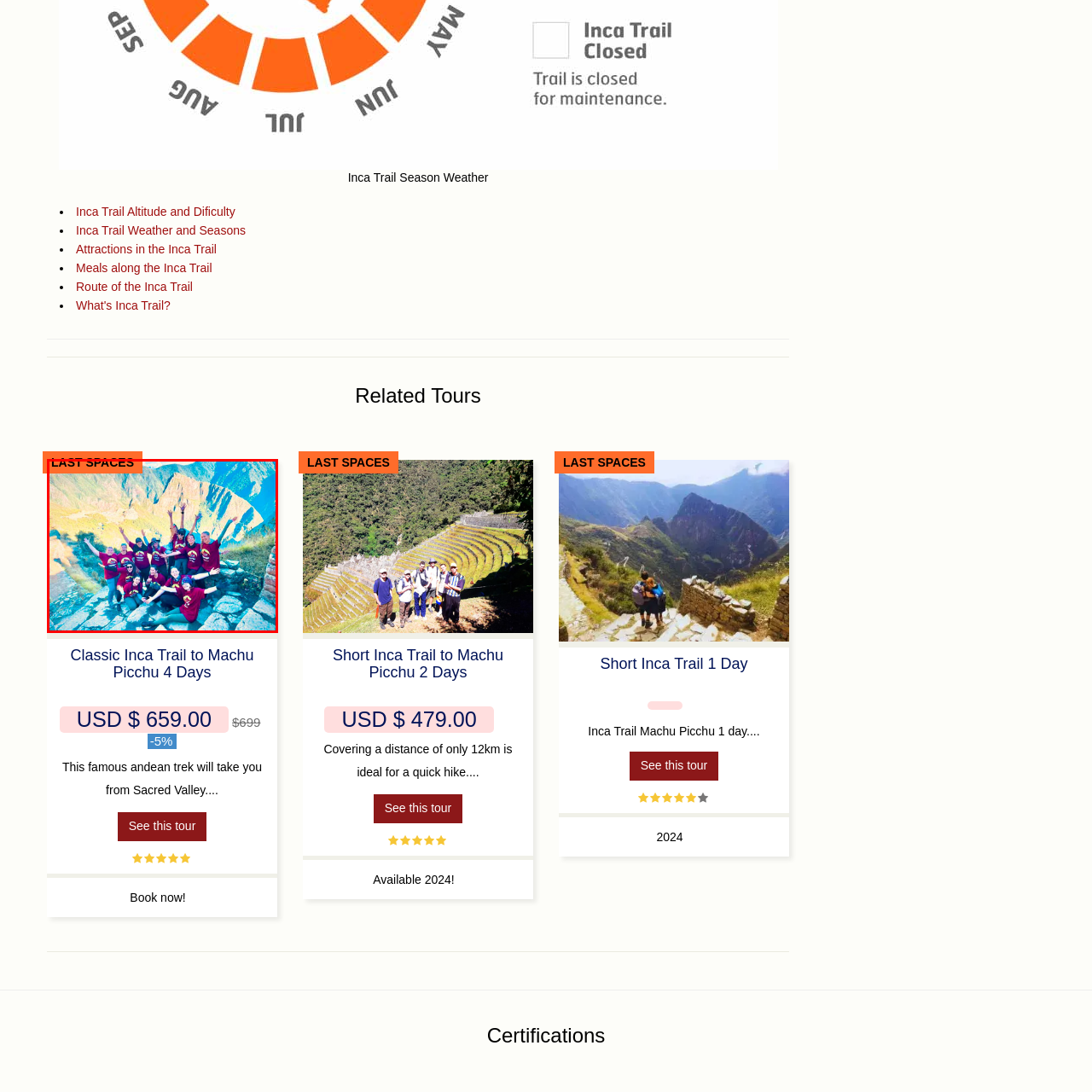Refer to the image within the red box and answer the question concisely with a single word or phrase: How many days is the Inca Trail tour?

4 Days